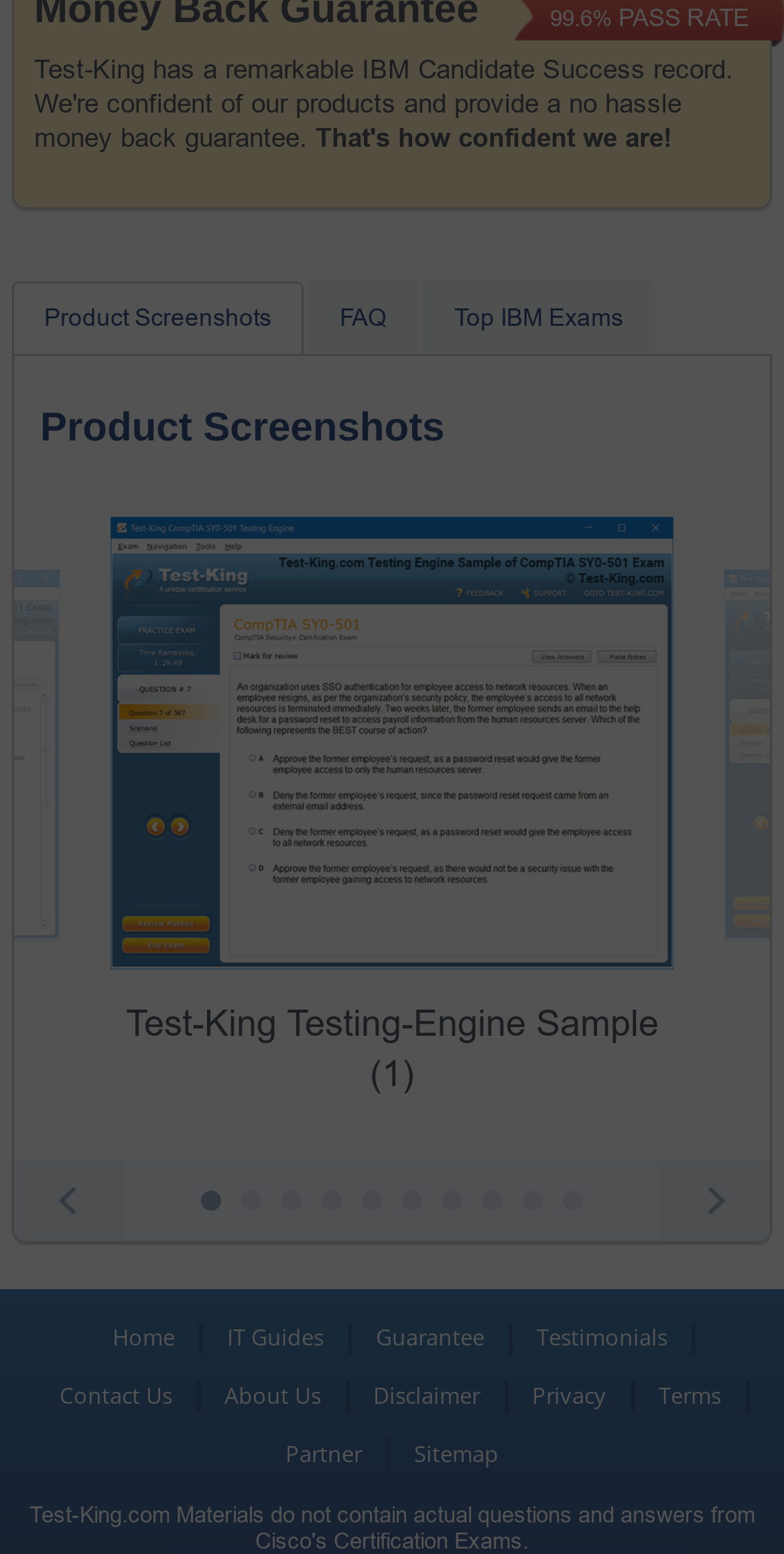Locate the bounding box coordinates of the clickable area needed to fulfill the instruction: "Navigate to home page".

[0.113, 0.843, 0.254, 0.88]